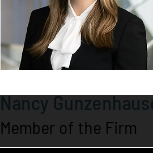Respond with a single word or phrase to the following question: What is the color of Nancy's blouse?

White